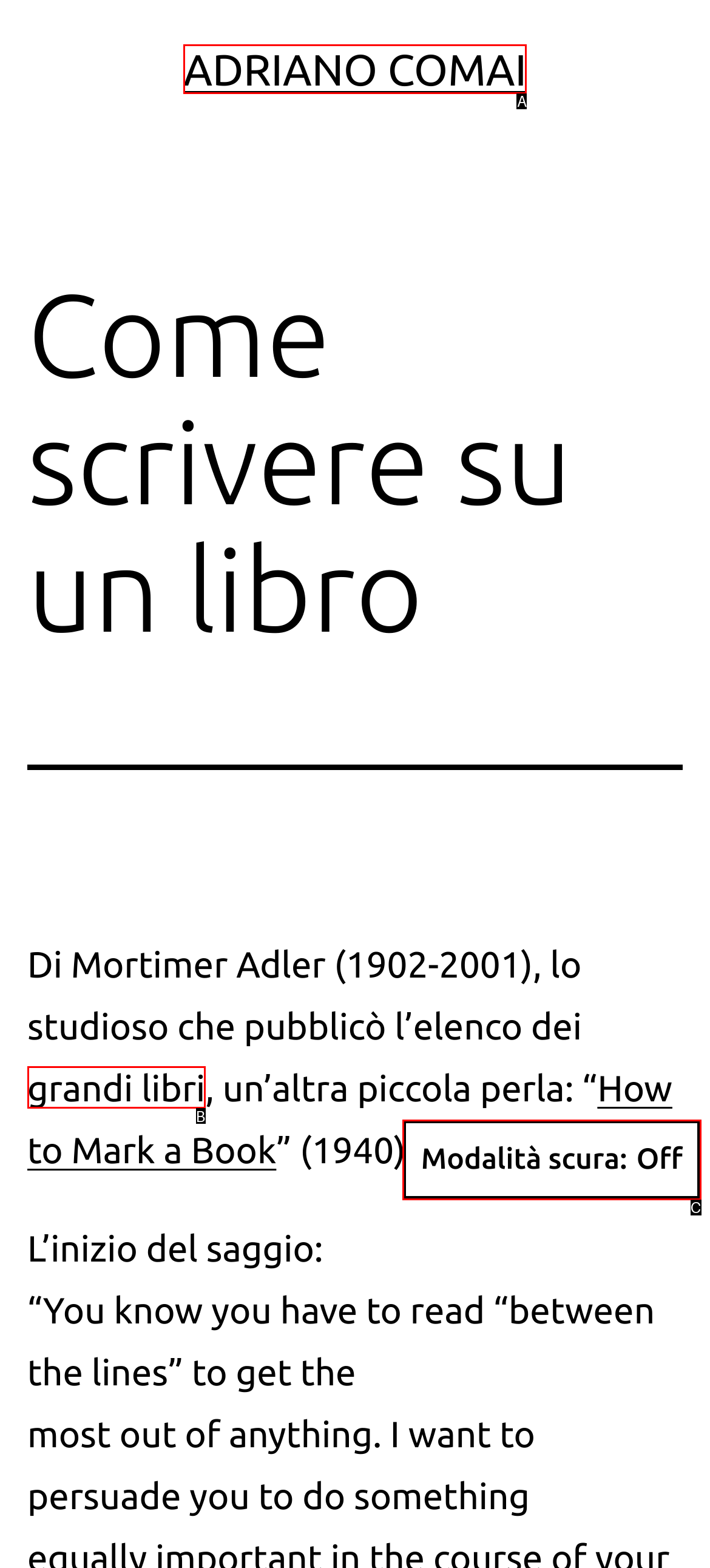Identify which option matches the following description: grandi libri
Answer by giving the letter of the correct option directly.

B